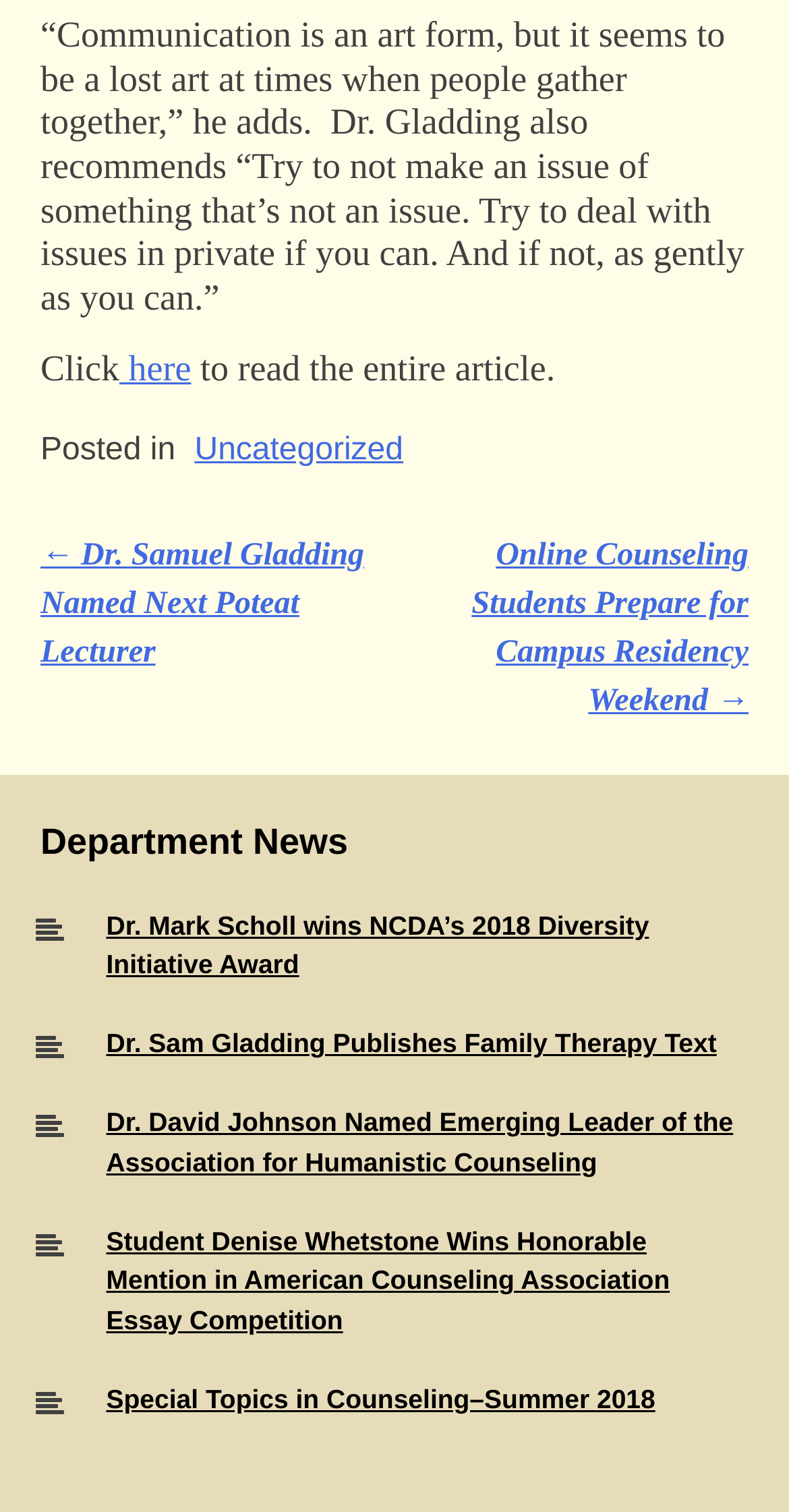Using a single word or phrase, answer the following question: 
What is the name of the award won by Dr. Mark Scholl?

Diversity Initiative Award